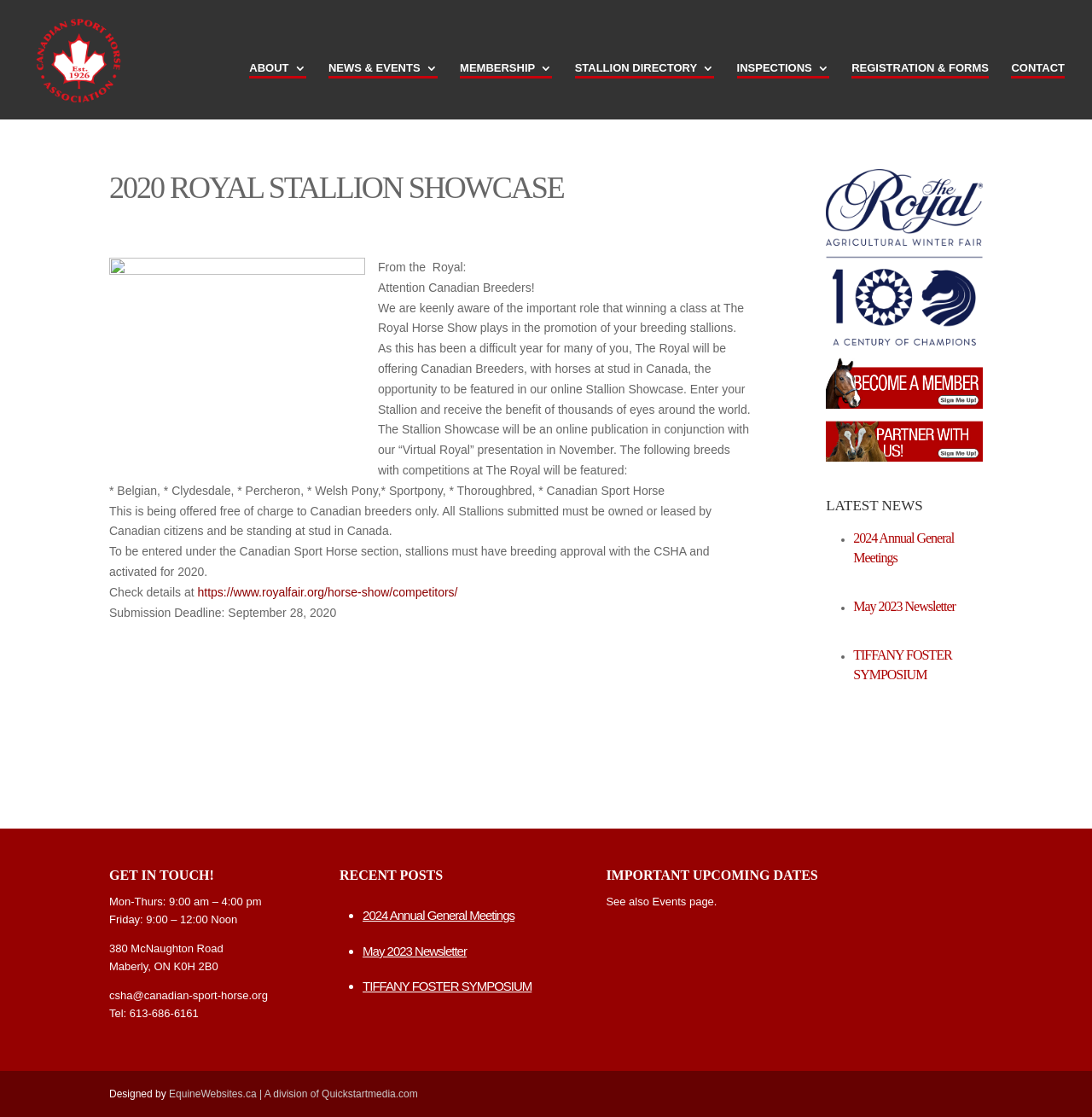Determine the bounding box for the HTML element described here: "Stallion Directory". The coordinates should be given as [left, top, right, bottom] with each number being a float between 0 and 1.

[0.526, 0.056, 0.654, 0.07]